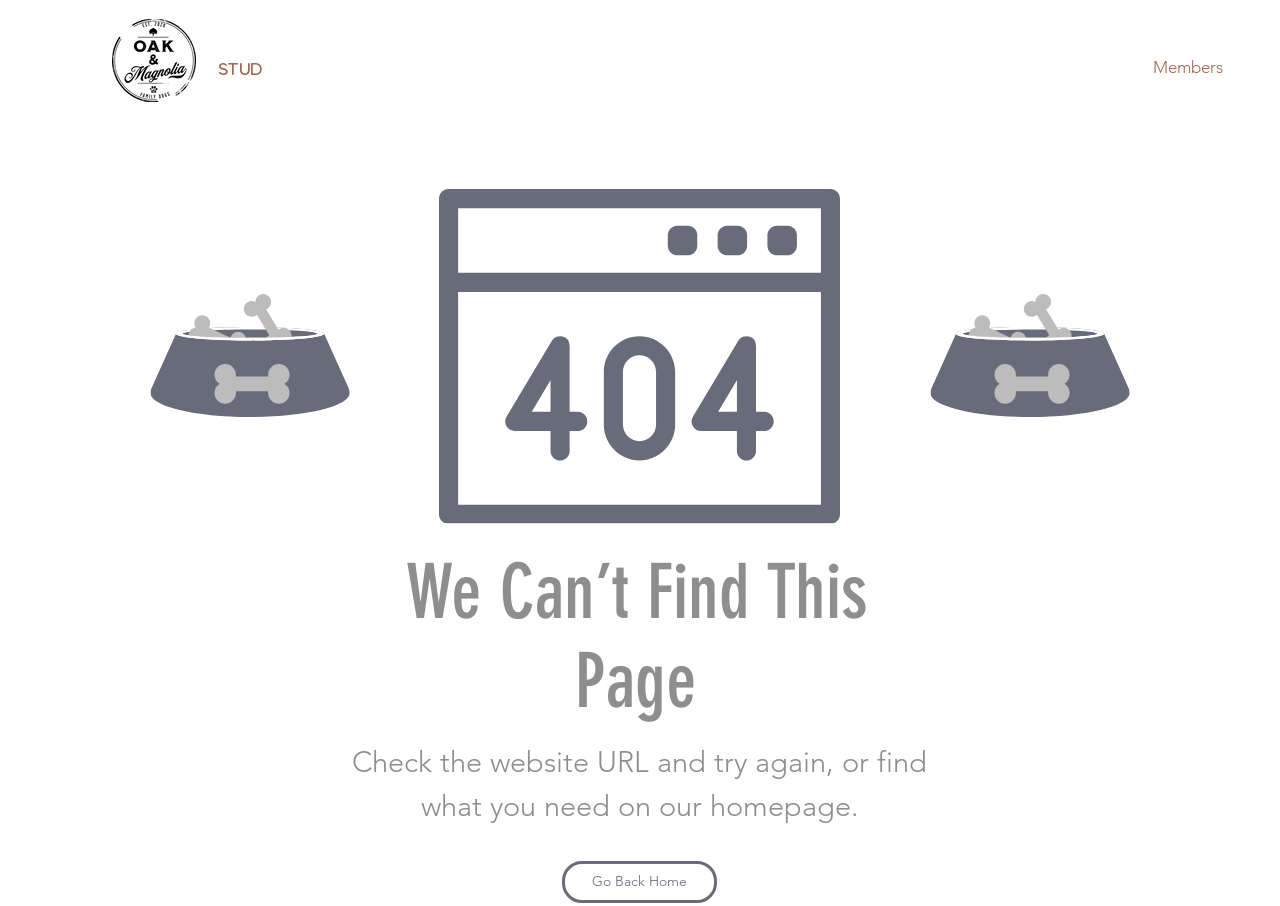Offer an extensive depiction of the webpage and its key elements.

The webpage is a 404 error page from Oak and Magnolia. At the top left, there is the Oak and Magnolia logo, which is an image linked to the website's homepage. To the right of the logo, there is a navigation menu labeled "Site" with a link to "Stud". 

On the top right, there is a button labeled "Members". Below the navigation menu, there are three images: a dog bowl on the left, a 404 error image in the center, and another dog bowl on the right. 

The main content of the page is a heading that reads "We Can’t Find This Page", which is centered on the page. Below the heading, there is a paragraph of text that provides instructions on what to do next, suggesting to check the website URL and try again or find what is needed on the homepage. 

At the bottom of the page, there is a link to "Go Back Home", which is centered and takes up a significant portion of the page's width.